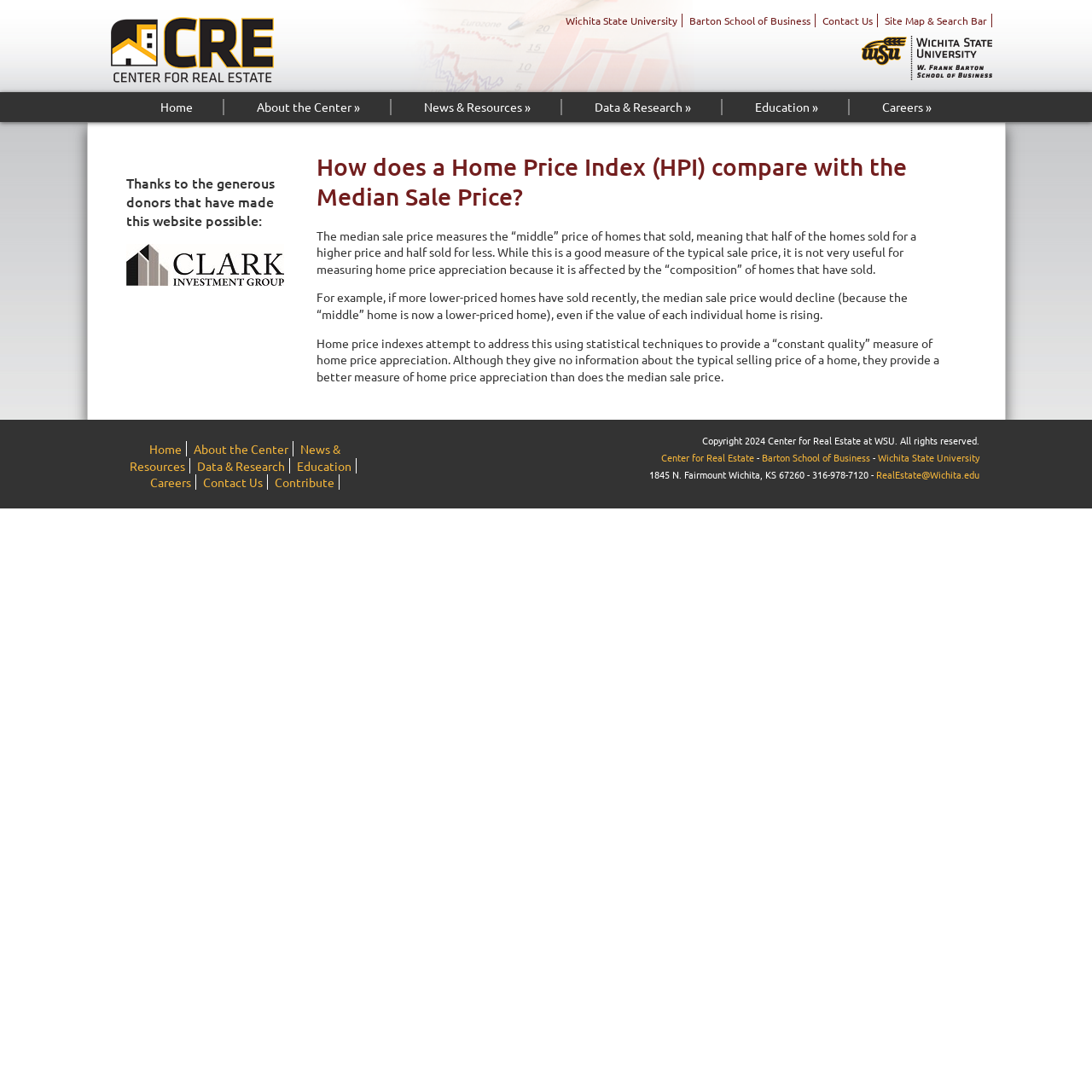Determine the bounding box coordinates for the UI element with the following description: "Barton School of Business". The coordinates should be four float numbers between 0 and 1, represented as [left, top, right, bottom].

[0.697, 0.413, 0.796, 0.425]